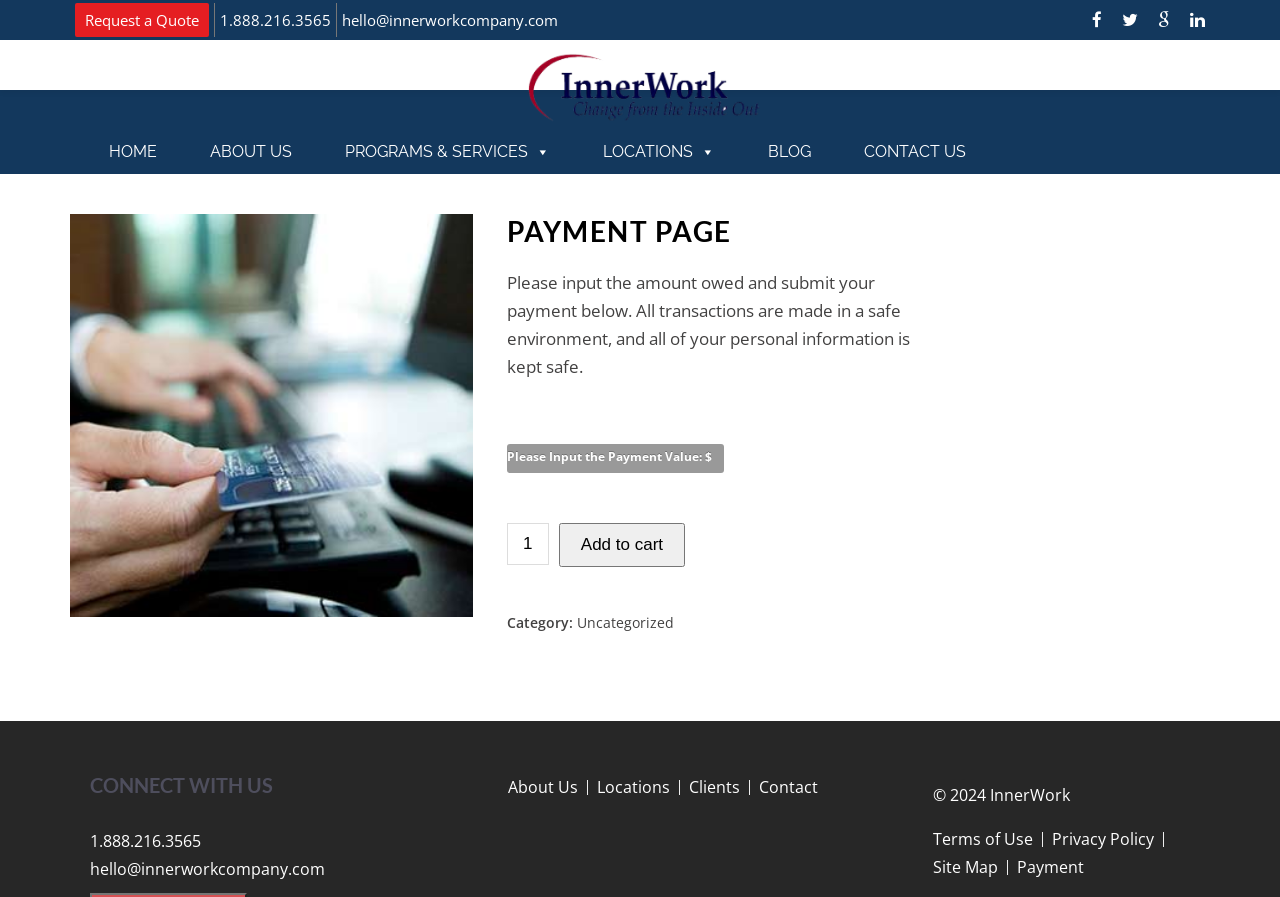What is the purpose of this webpage?
Utilize the information in the image to give a detailed answer to the question.

Based on the layout and content of the webpage, it appears to be a payment page where users can input the amount owed and submit their payment. The presence of a 'Submit Payment' button and a field to input the payment value suggests that the primary function of this webpage is to facilitate online payments.